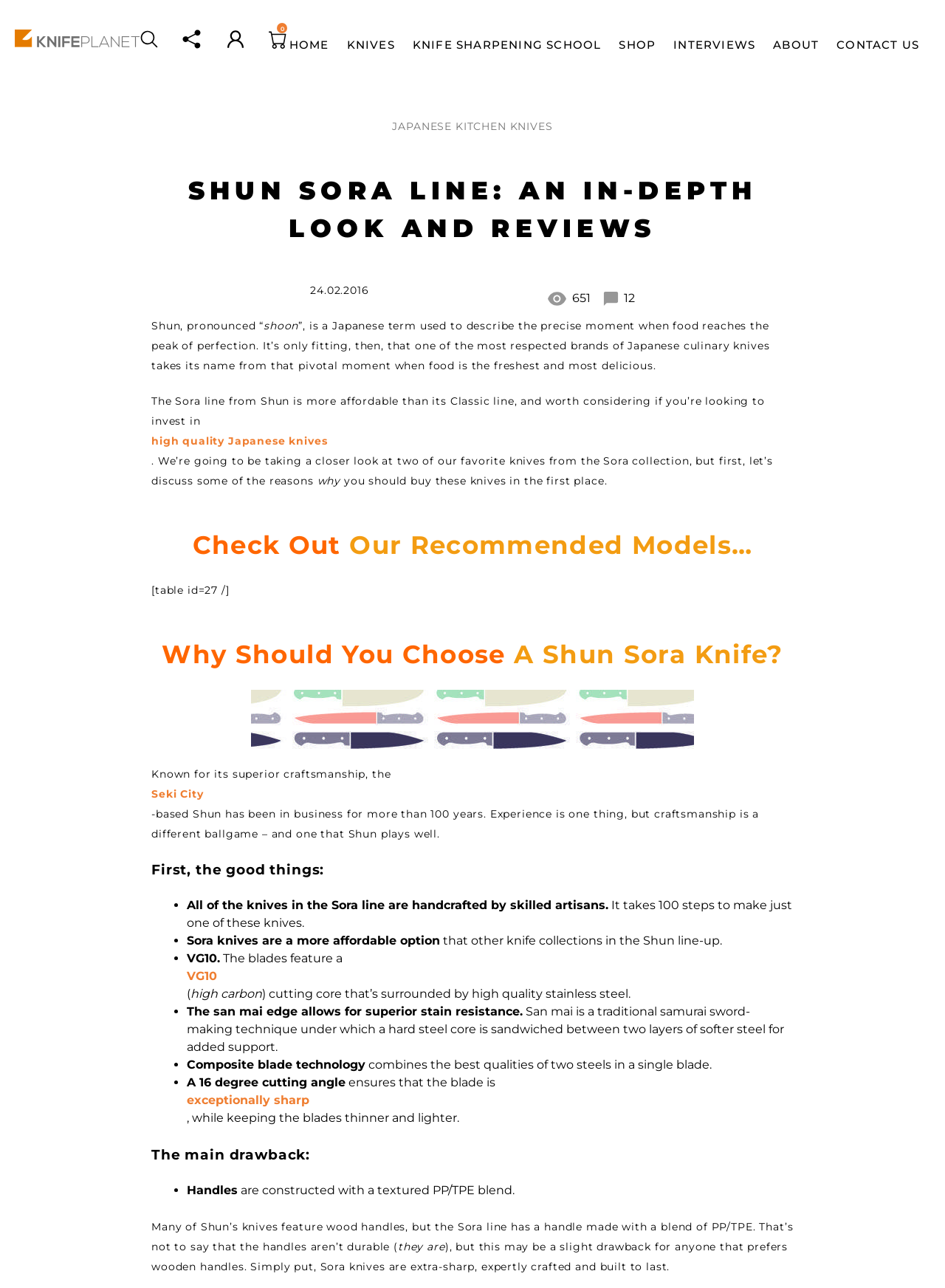How many steps are required to make one Shun Sora knife?
Please ensure your answer is as detailed and informative as possible.

According to the webpage, it takes 100 steps to make just one of these knives, as mentioned in the section 'Why Should You Choose A Shun Sora Knife?'.